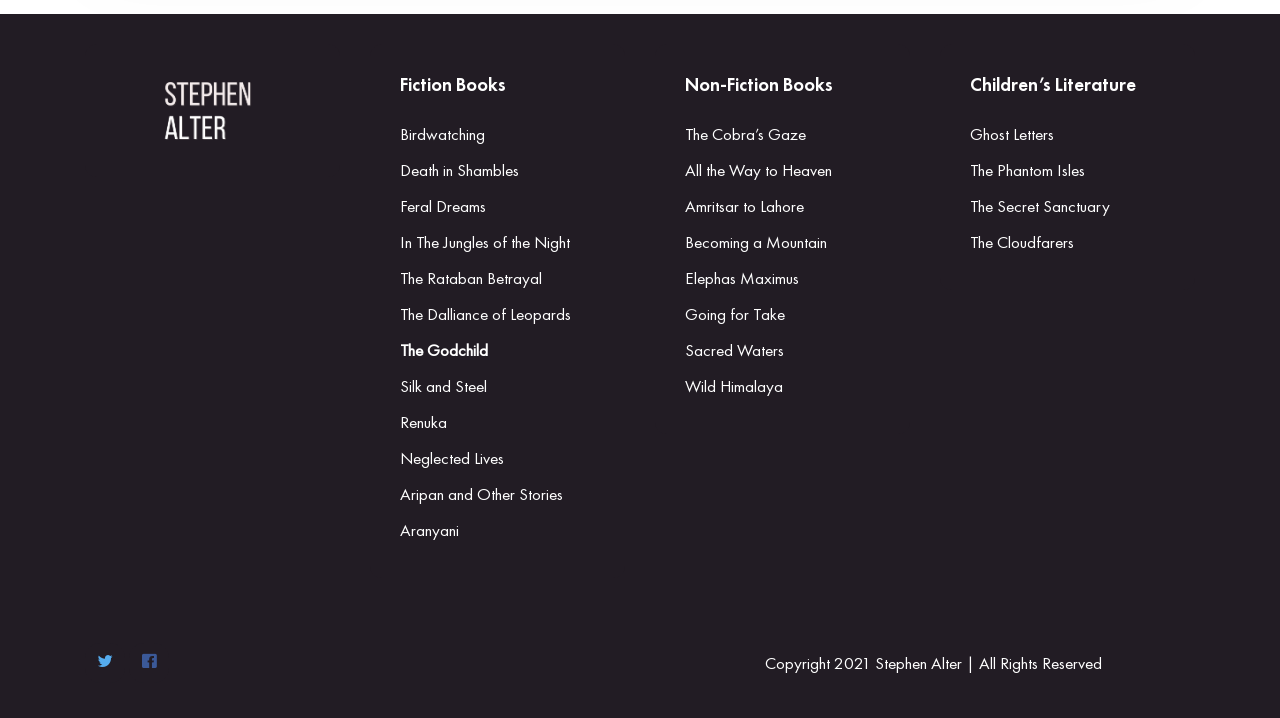Provide a brief response to the question below using a single word or phrase: 
How many categories of books are listed on the webpage?

Three